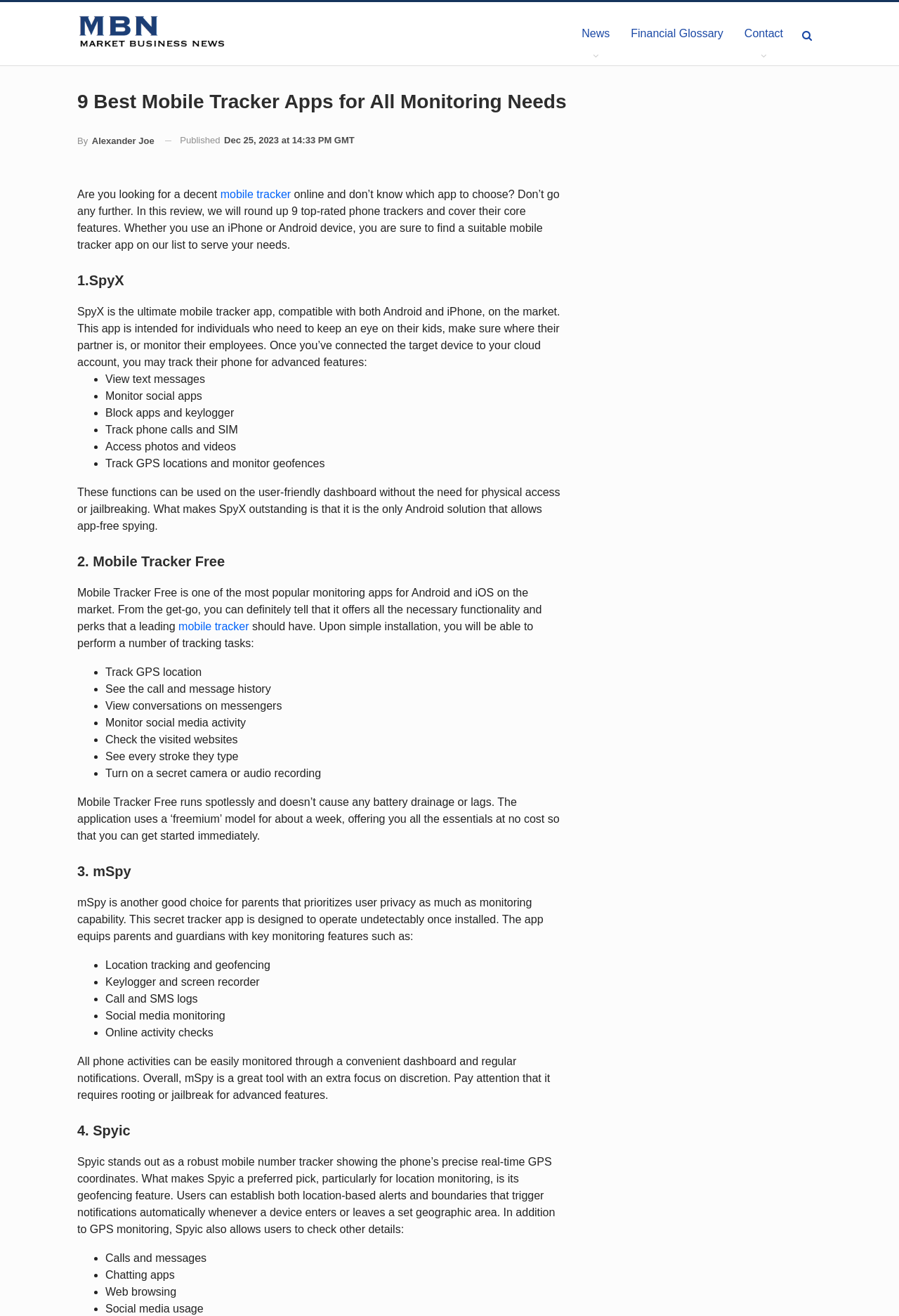Determine the bounding box for the described HTML element: "Financial Glossary". Ensure the coordinates are four float numbers between 0 and 1 in the format [left, top, right, bottom].

[0.69, 0.002, 0.816, 0.05]